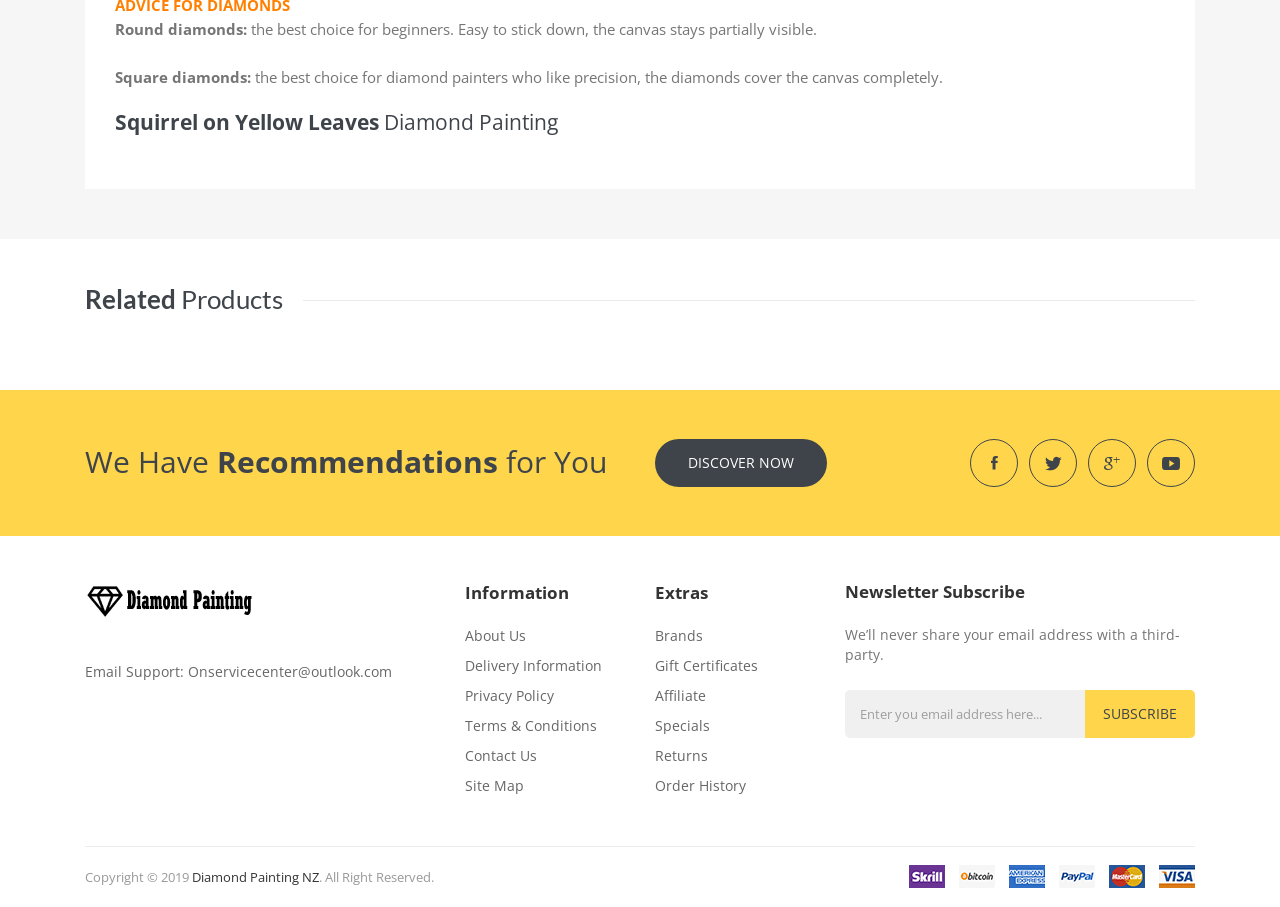Please identify the bounding box coordinates of the element that needs to be clicked to perform the following instruction: "Click on the 'Master Trader – Advanced Credit Spread Course' link".

None